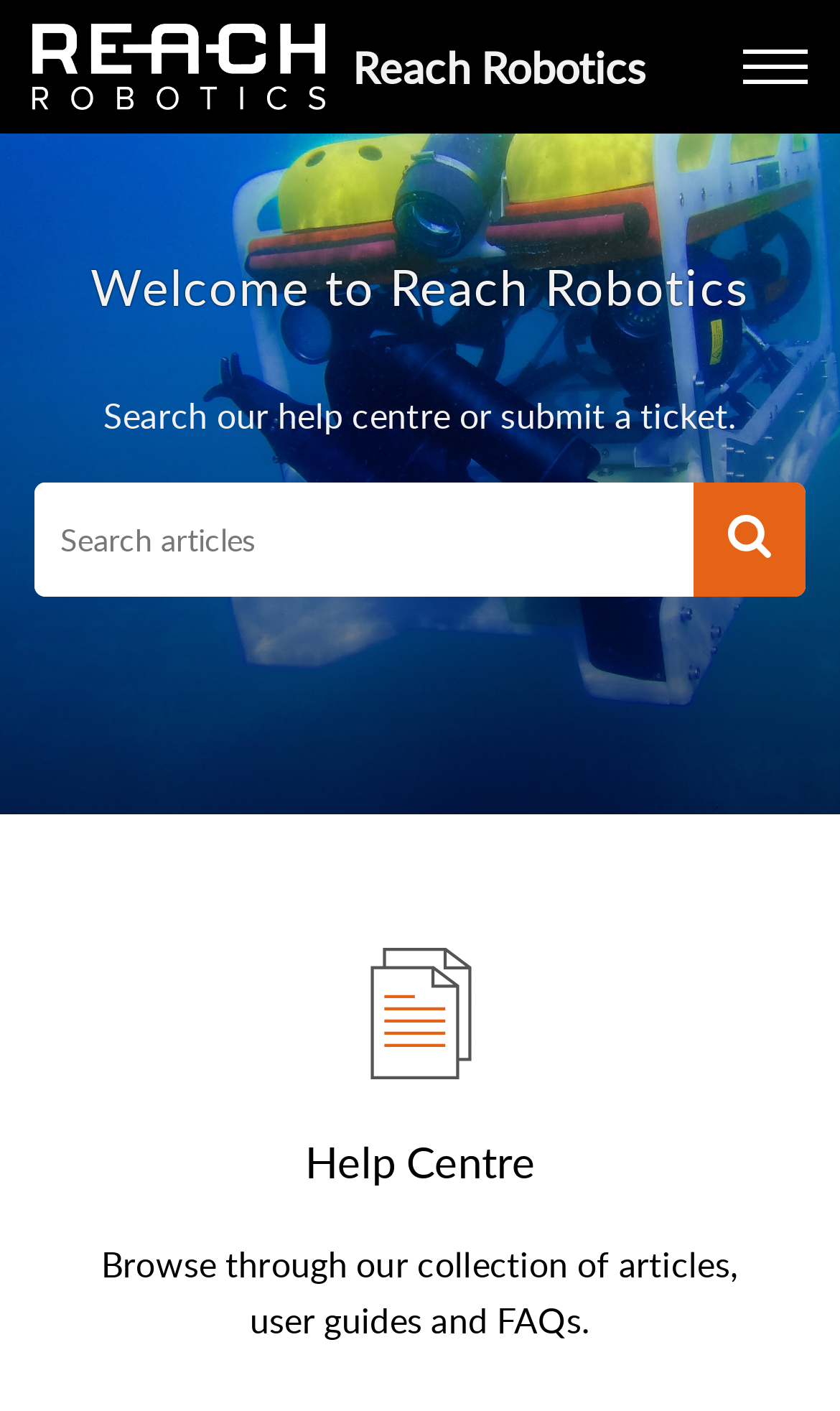Given the element description "electronic book review", identify the bounding box of the corresponding UI element.

None